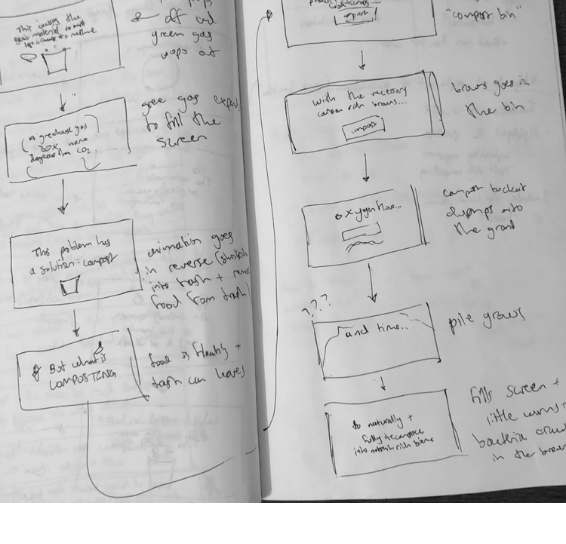What is the purpose of the flowchart style sketches?
Using the image as a reference, give an elaborate response to the question.

The flowchart style sketches are used for design or problem-solving tasks, as they outline a thought process or workflow, and help in evaluating options and organizing content effectively in a low-fidelity, time-efficient manner.